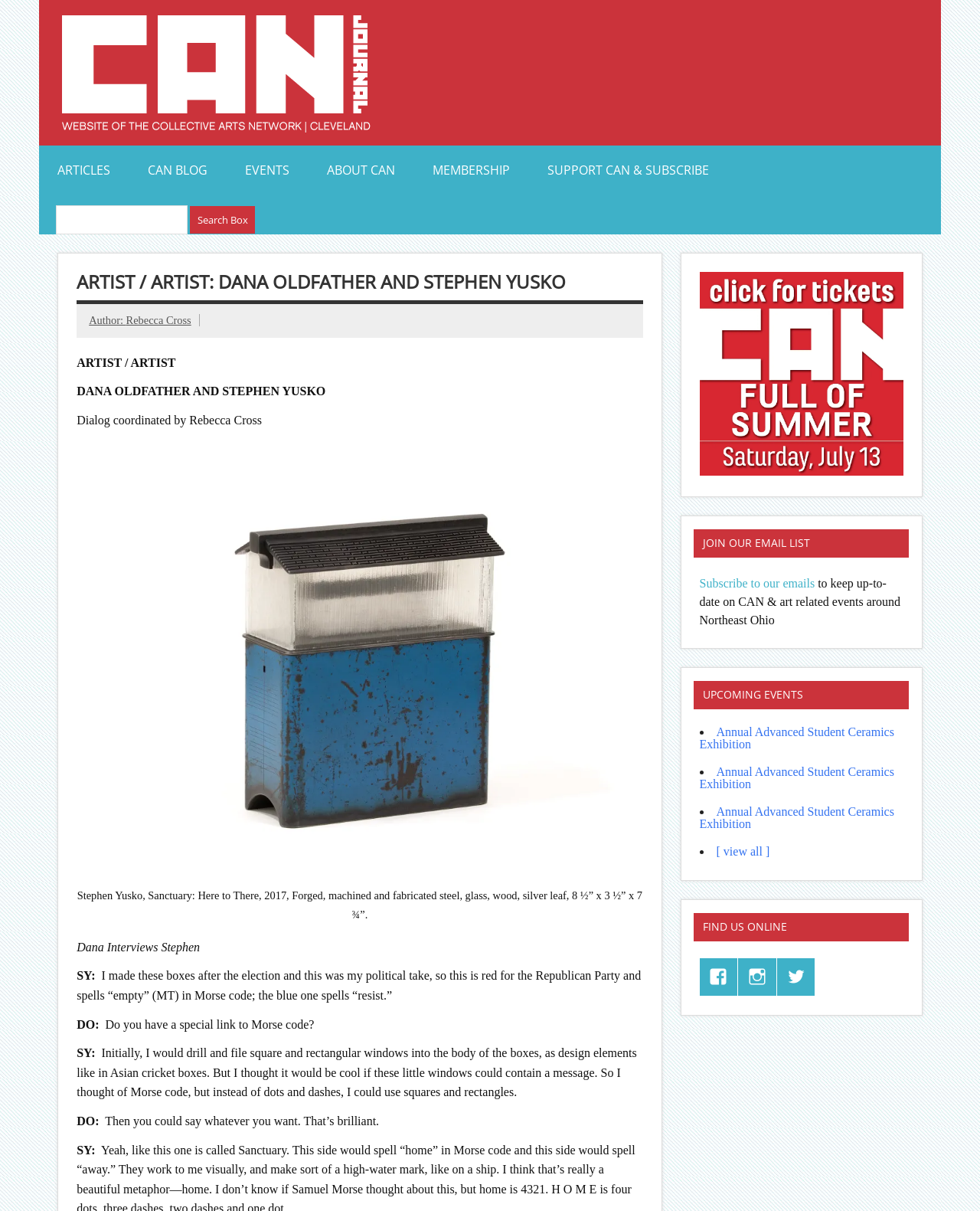How many upcoming events are listed on the webpage?
From the details in the image, answer the question comprehensively.

The webpage contains a section titled 'UPCOMING EVENTS' which lists three events, each marked with a bullet point. The events are all related to the Annual Advanced Student Ceramics Exhibition.